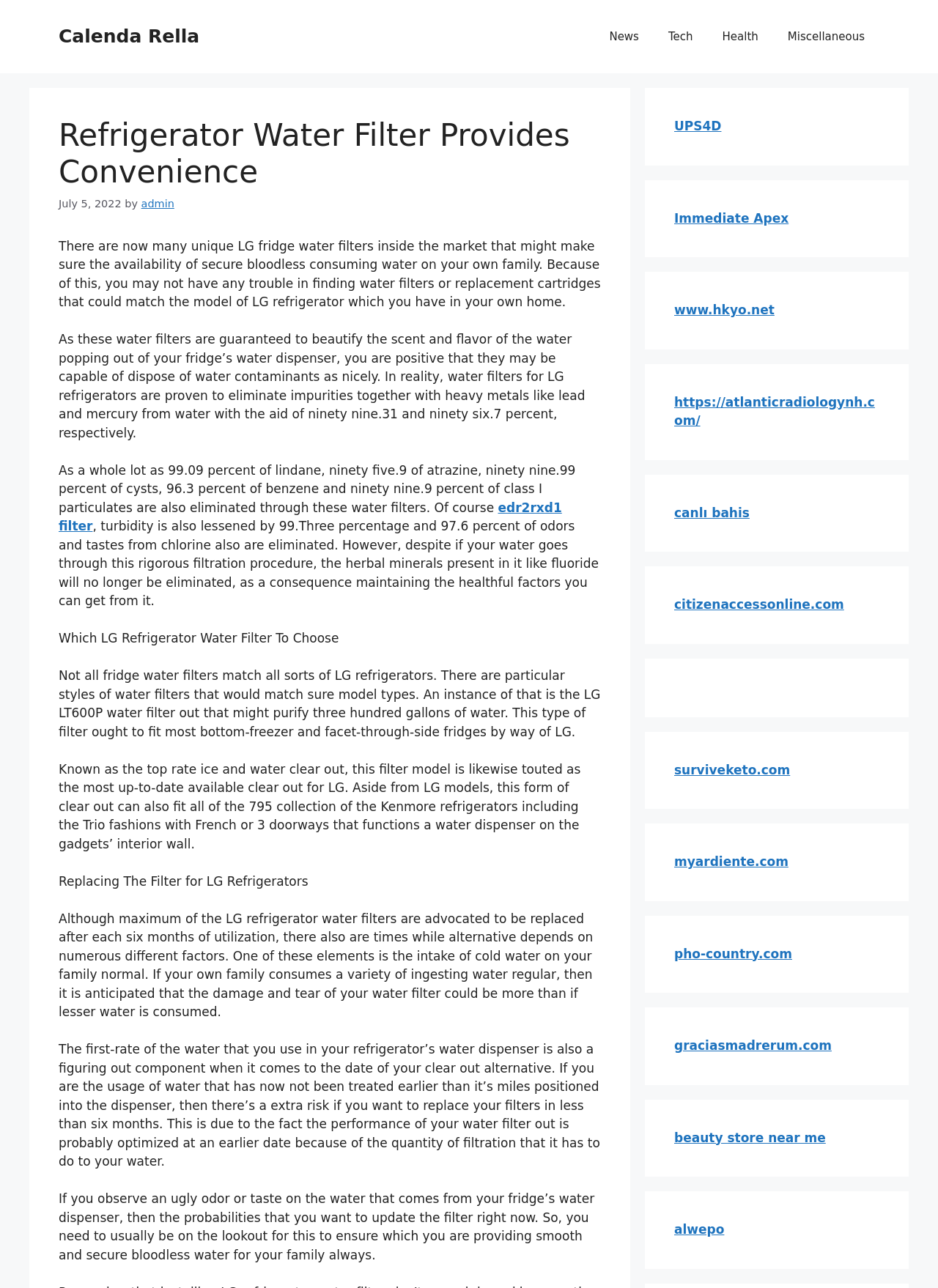Present a detailed account of what is displayed on the webpage.

The webpage is about refrigerator water filters, specifically those compatible with LG refrigerators. At the top, there is a banner with the site's name, "Calenda Rella", and a navigation menu with links to "News", "Tech", "Health", and "Miscellaneous". Below the navigation menu, there is a header section with the title "Refrigerator Water Filter Provides Convenience" and a time stamp "July 5, 2022". 

The main content of the webpage is divided into several sections. The first section describes the benefits of using LG fridge water filters, which can remove impurities and contaminants from water, making it safe for consumption. The text explains that these filters can eliminate heavy metals, pesticides, and other impurities from water, and also reduce turbidity and odors.

The next section discusses the importance of choosing the right LG refrigerator water filter for a specific model type. It mentions the LG LT600P water filter, which can purify 300 gallons of water and is compatible with most bottom-freezer and side-by-side fridges by LG.

The following section provides guidance on replacing the water filter for LG refrigerators. It recommends replacing the filter every six months, but notes that the replacement frequency may vary depending on factors such as water consumption and quality.

The webpage also features a series of links to external websites, which are grouped into several sections labeled as "complementary". These links appear to be advertisements or sponsored content, and they point to various websites unrelated to the main topic of refrigerator water filters.

Overall, the webpage provides informative content about LG refrigerator water filters, their benefits, and how to choose and replace them. It also features a collection of external links that may be of interest to readers.